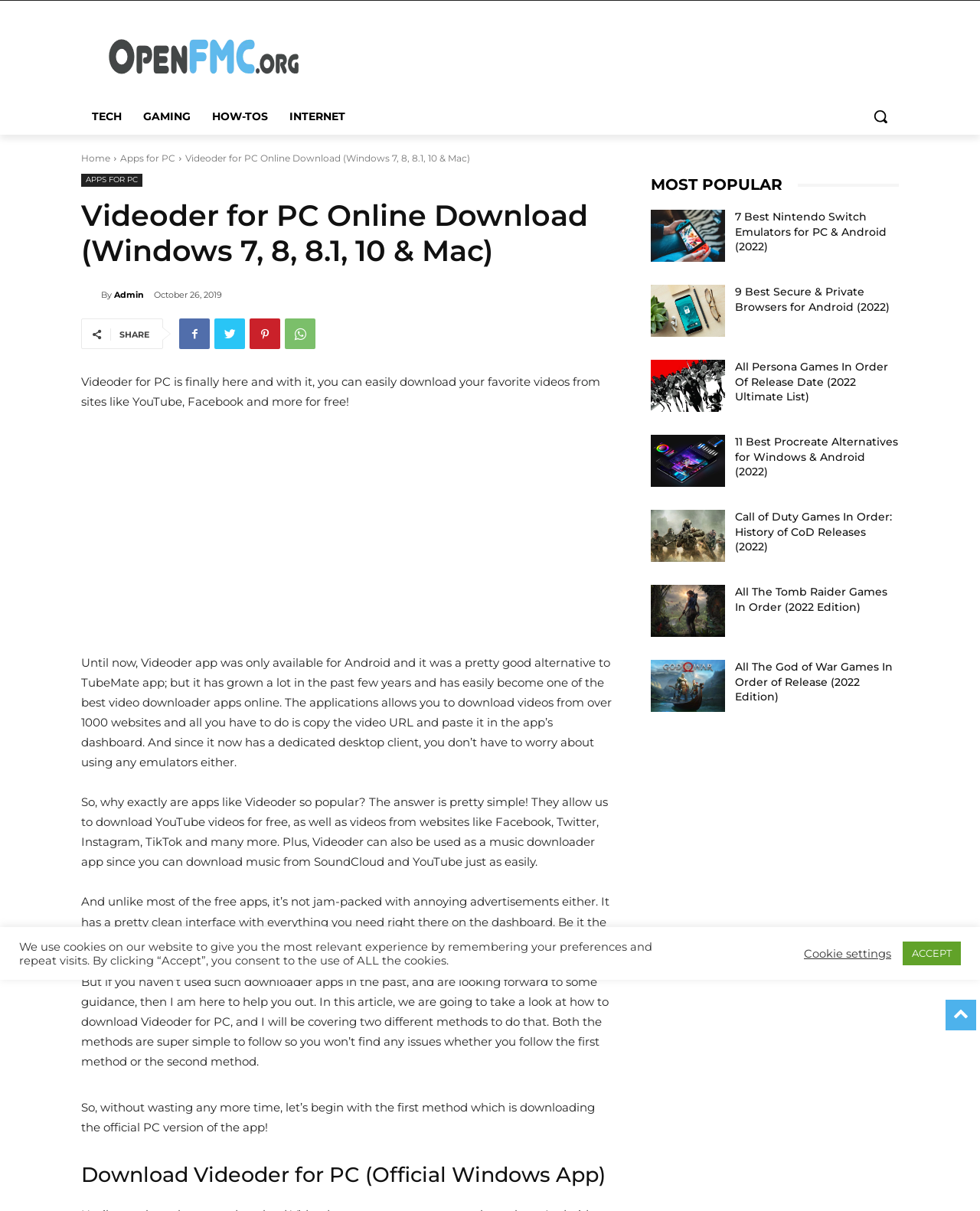Find the headline of the webpage and generate its text content.

Videoder for PC Online Download (Windows 7, 8, 8.1, 10 & Mac)